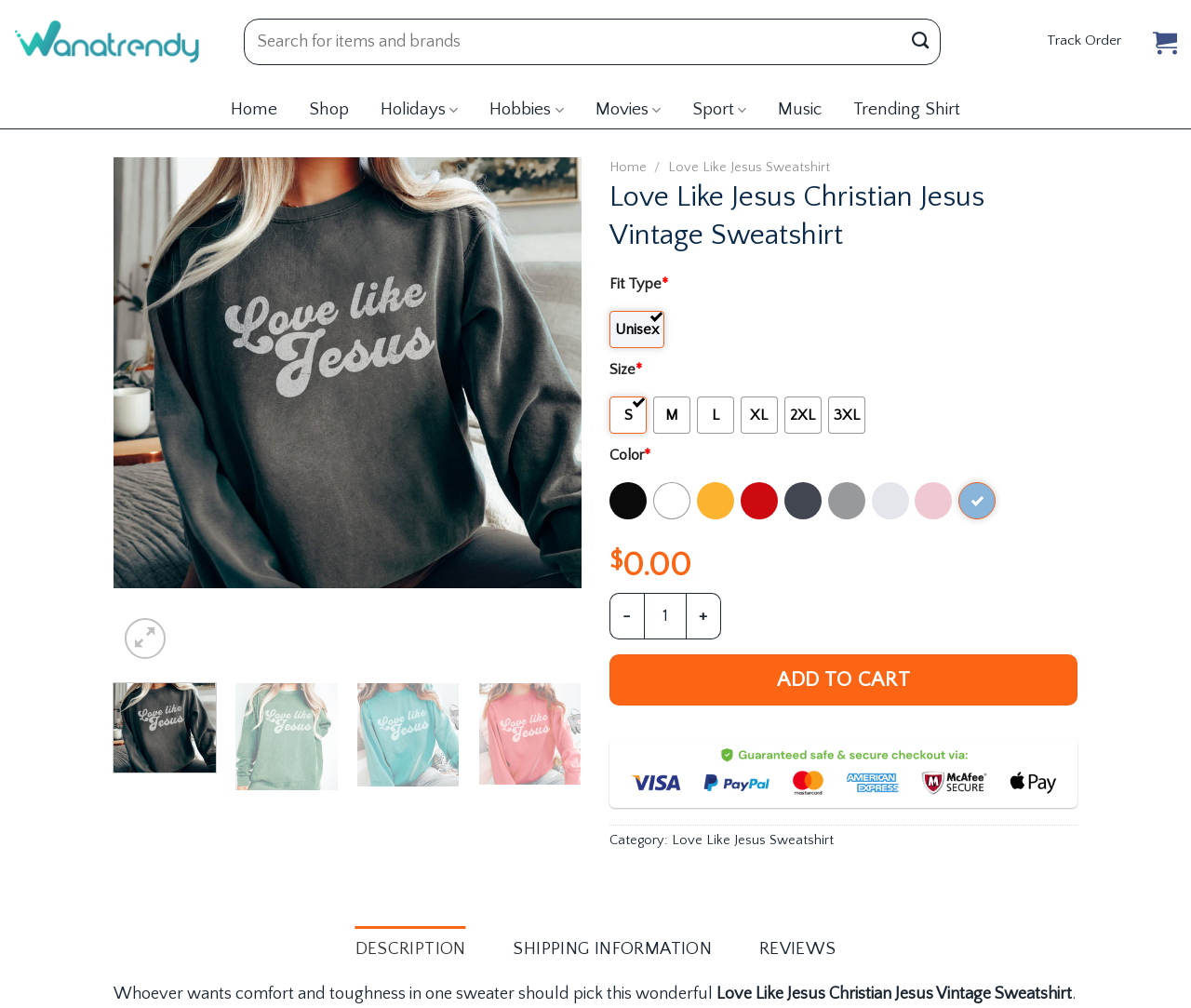Create an elaborate caption for the webpage.

This webpage is about a product, specifically a Love Like Jesus Christian Jesus Vintage Sweatshirt. At the top left, there is a logo "WanaTrendy" with an image and a link. Next to it, there is a search bar with a submit button. On the top right, there are links to "Track Order" and "Home". 

Below the top section, there is a navigation menu with links to "Shop", "Holidays", "Hobbies", "Movies", "Sport", "Music", and "Trending Shirt". 

The main content of the page is about the product, with a large image of the sweatshirt and a heading that reads "Love Like Jesus Christian Jesus Vintage Sweatshirt". Below the heading, there are options to select the fit type, size, and color of the sweatshirt. The sizes range from S to 3XL, and there are several color options. 

To the right of the size and color options, there is a section to select the quantity of the sweatshirt, with a minus and plus button to adjust the quantity. Below this section, there is an "ADD TO CART" button. 

Further down the page, there is a trust badge image and a section that displays the category of the product, which is "Love Like Jesus Sweatshirt". 

At the bottom of the page, there are tabs to navigate to different sections, including "DESCRIPTION", "SHIPPING INFORMATION", and "REVIEWS". The "DESCRIPTION" tab is selected by default, and it displays a brief description of the product, which is "Whoever wants comfort and toughness in one sweater should pick this wonderful Love Like Jesus Christian Jesus Vintage Sweatshirt. The textile is uniquely made".